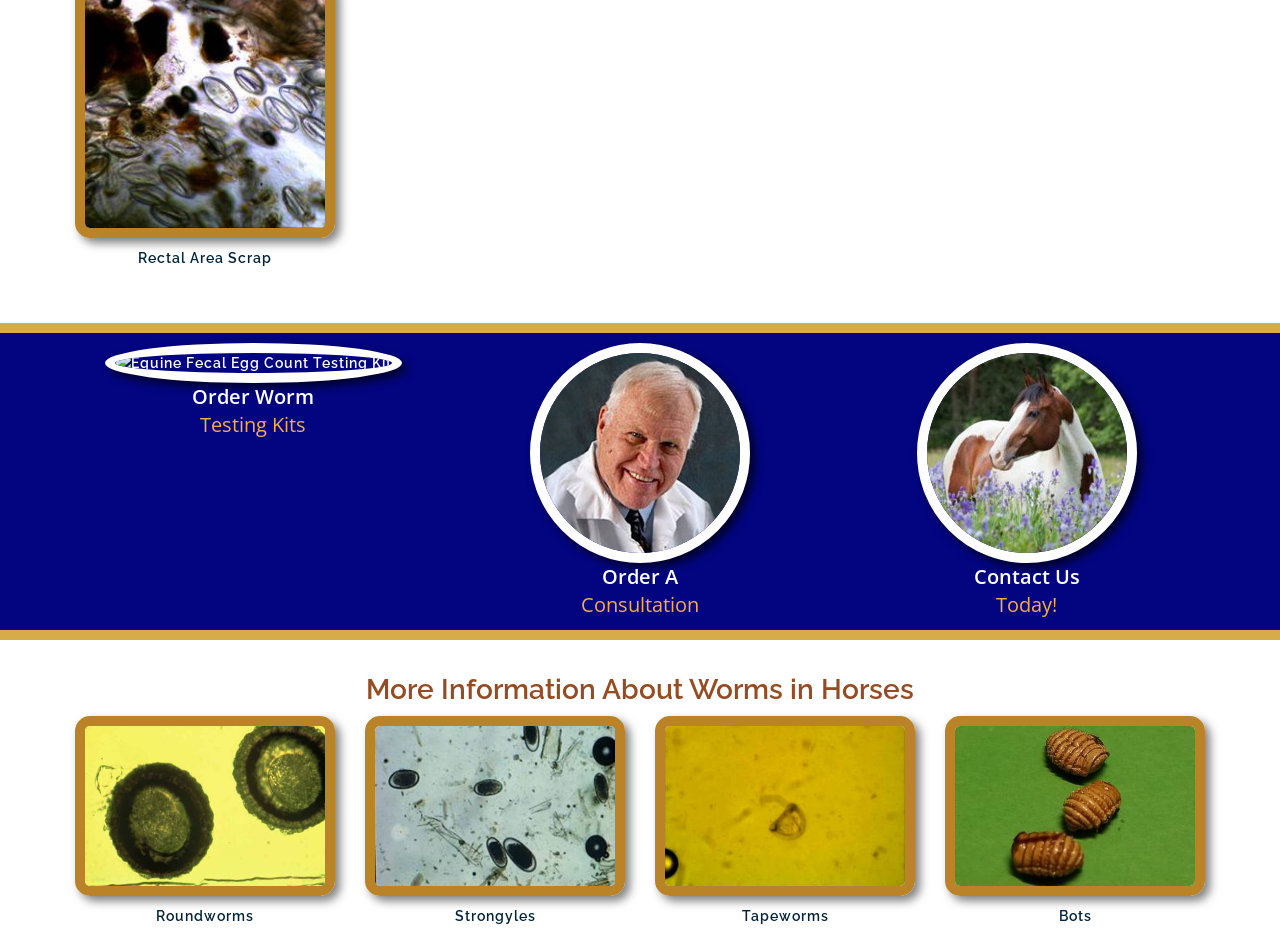Indicate the bounding box coordinates of the element that needs to be clicked to satisfy the following instruction: "Order Worm". The coordinates should be four float numbers between 0 and 1, i.e., [left, top, right, bottom].

[0.15, 0.402, 0.246, 0.43]